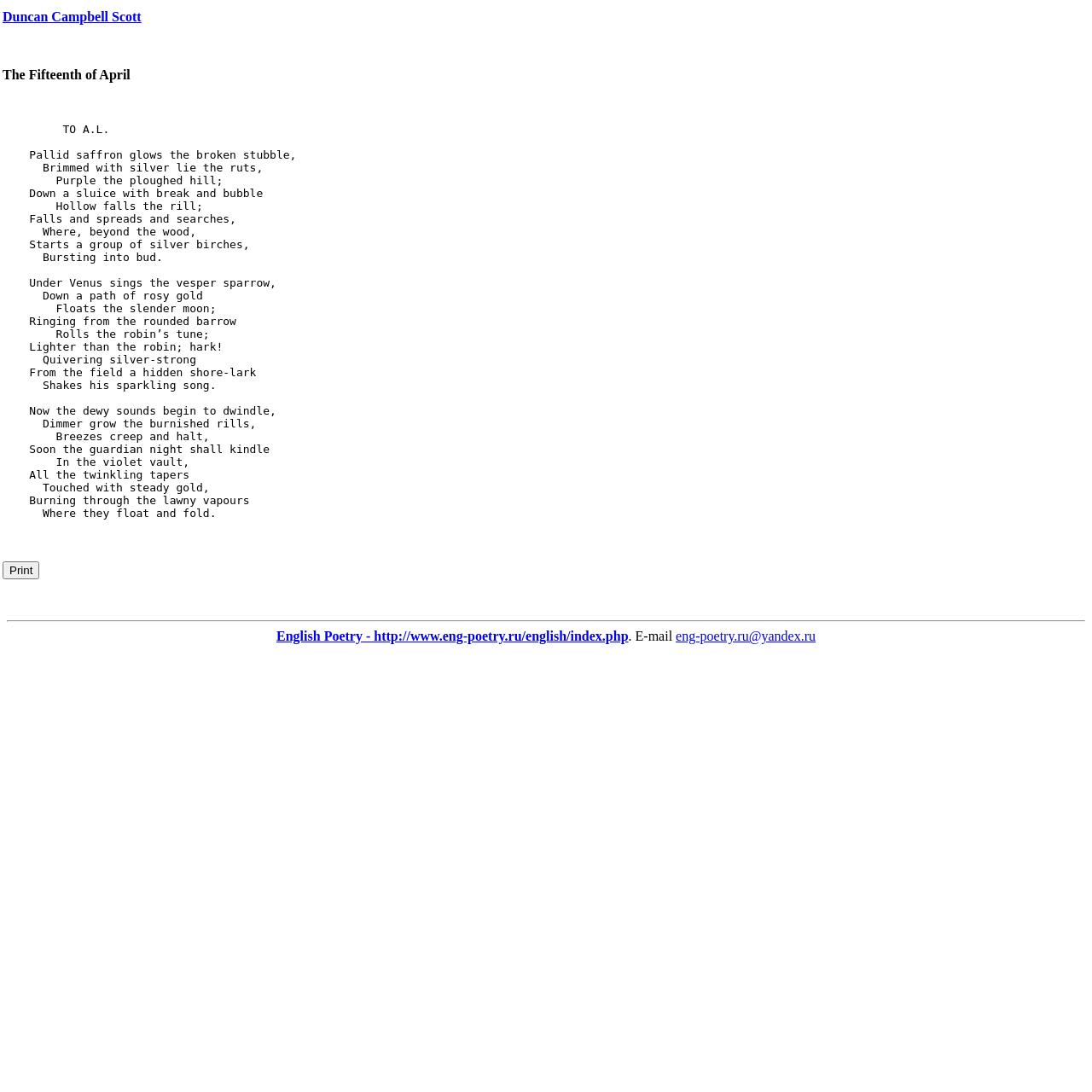Bounding box coordinates are to be given in the format (top-left x, top-left y, bottom-right x, bottom-right y). All values must be floating point numbers between 0 and 1. Provide the bounding box coordinate for the UI element described as: English Poetry - http://www.eng-poetry.ru/english/index.php

[0.253, 0.576, 0.575, 0.589]